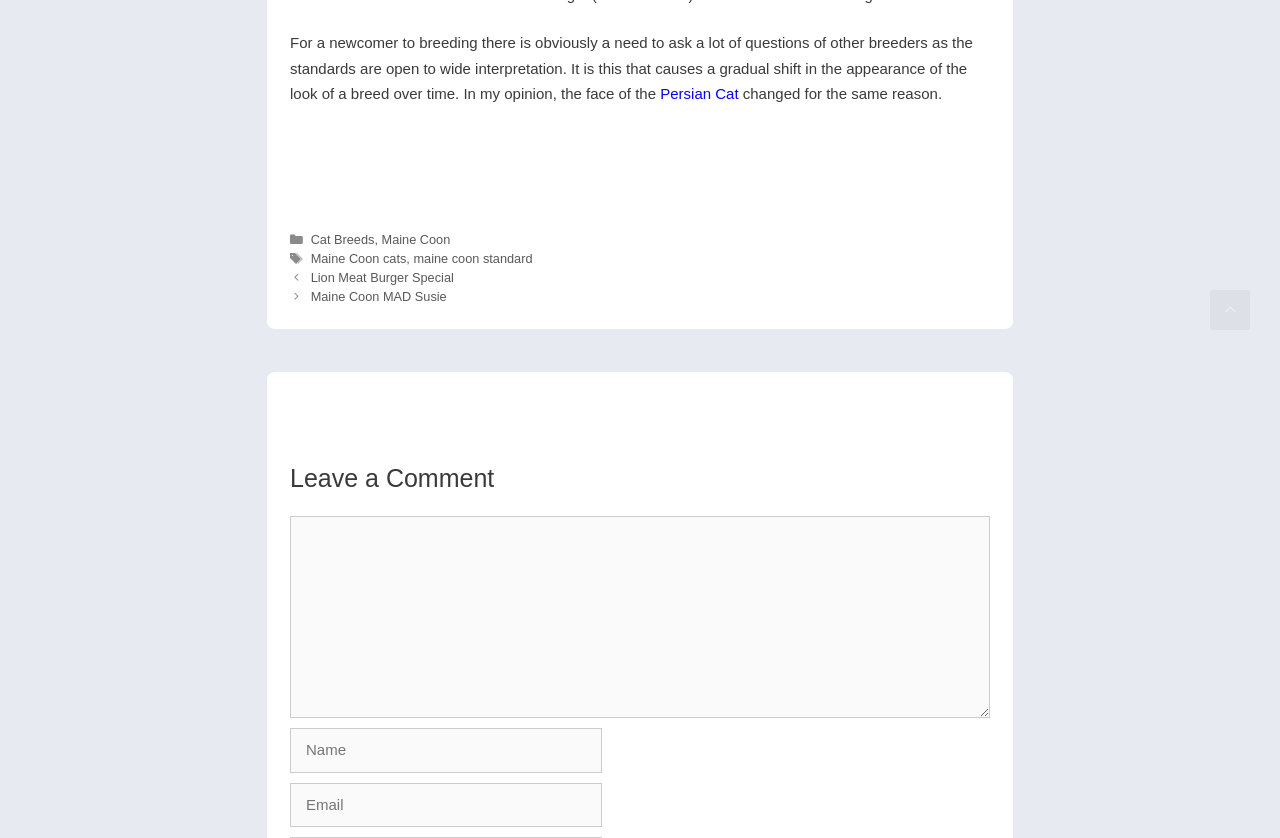Using the provided element description: "Maine Coon cats", determine the bounding box coordinates of the corresponding UI element in the screenshot.

[0.243, 0.792, 0.317, 0.81]